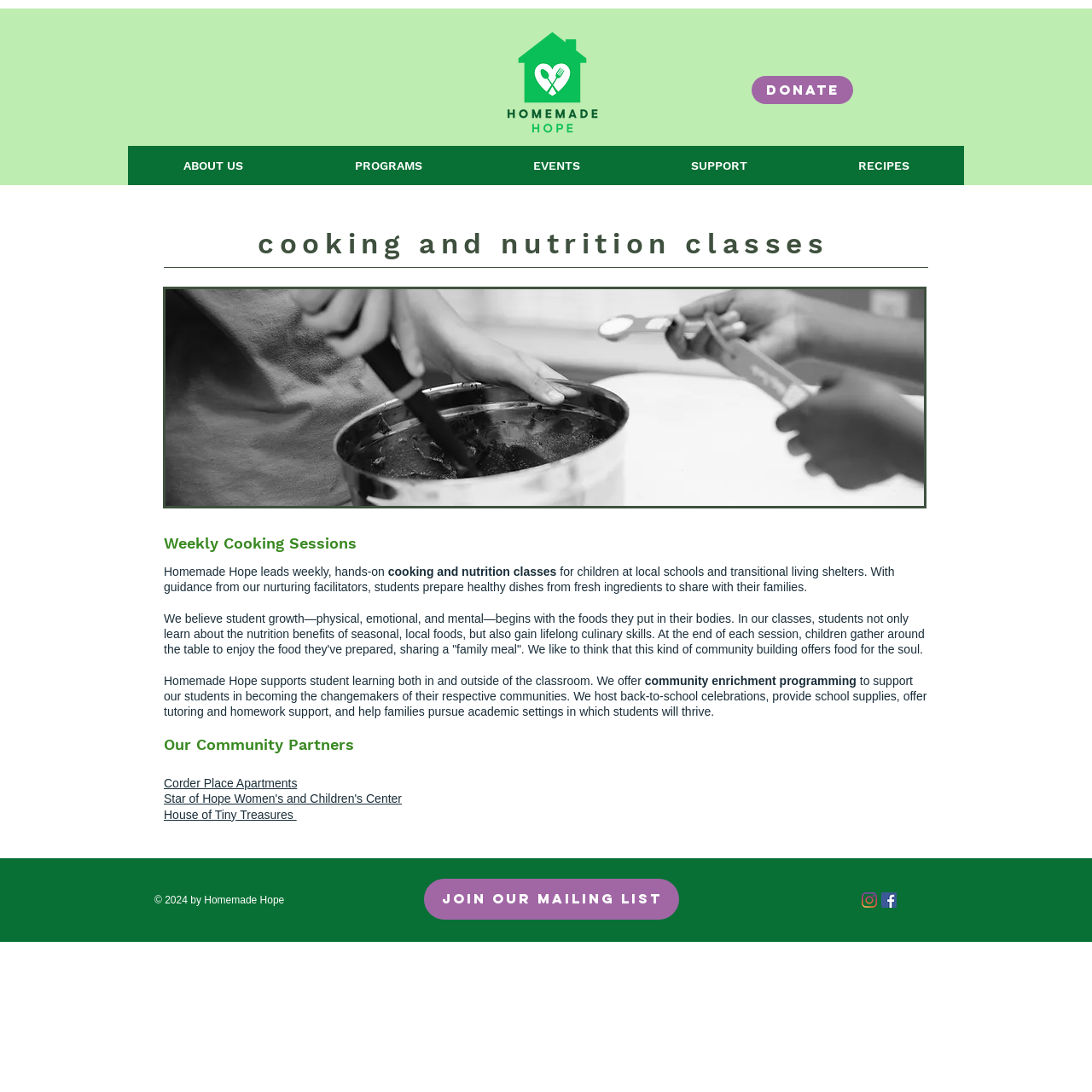What type of support does Homemade Hope offer?
Please answer the question with as much detail as possible using the screenshot.

The webpage mentions that Homemade Hope provides tutoring and homework support, in addition to other forms of support such as back-to-school celebrations and school supplies.